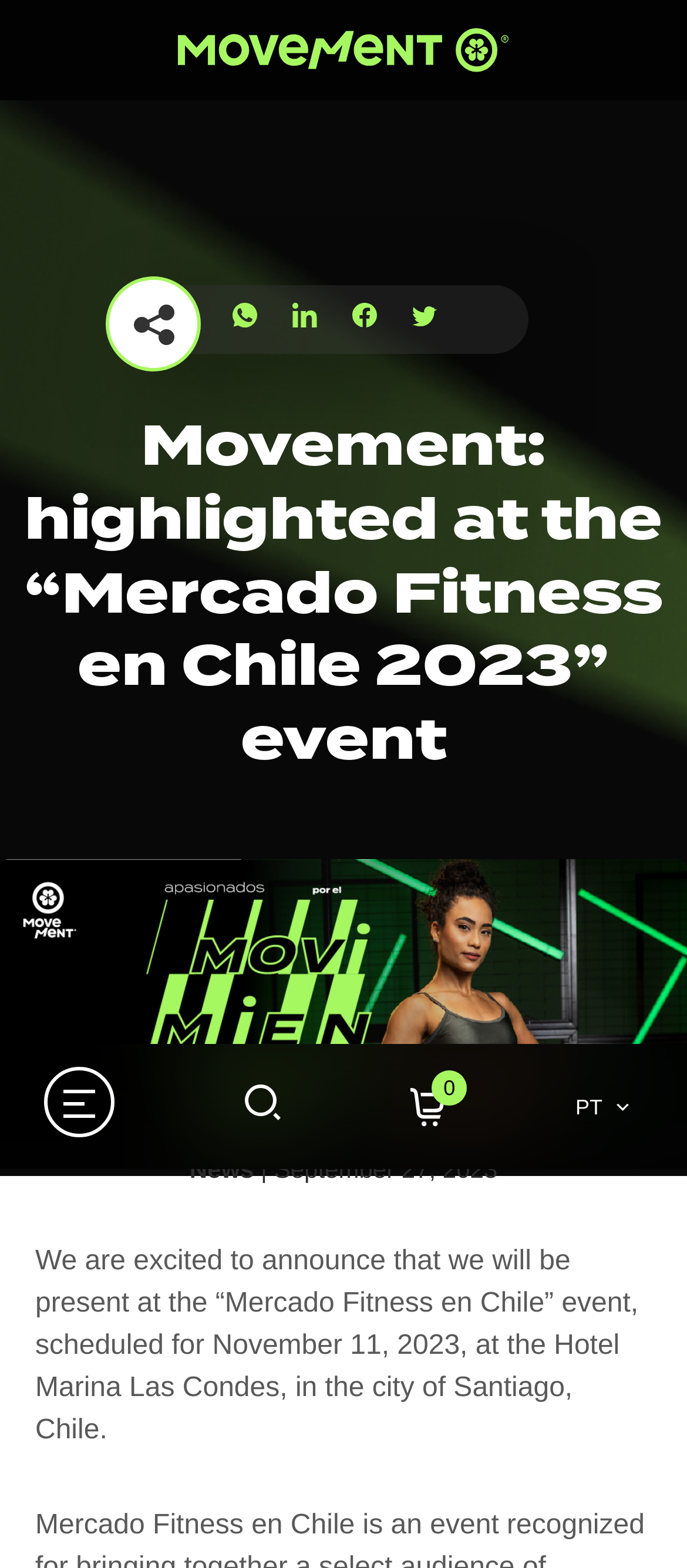What is the date of the event?
Please provide a single word or phrase answer based on the image.

November 11, 2023